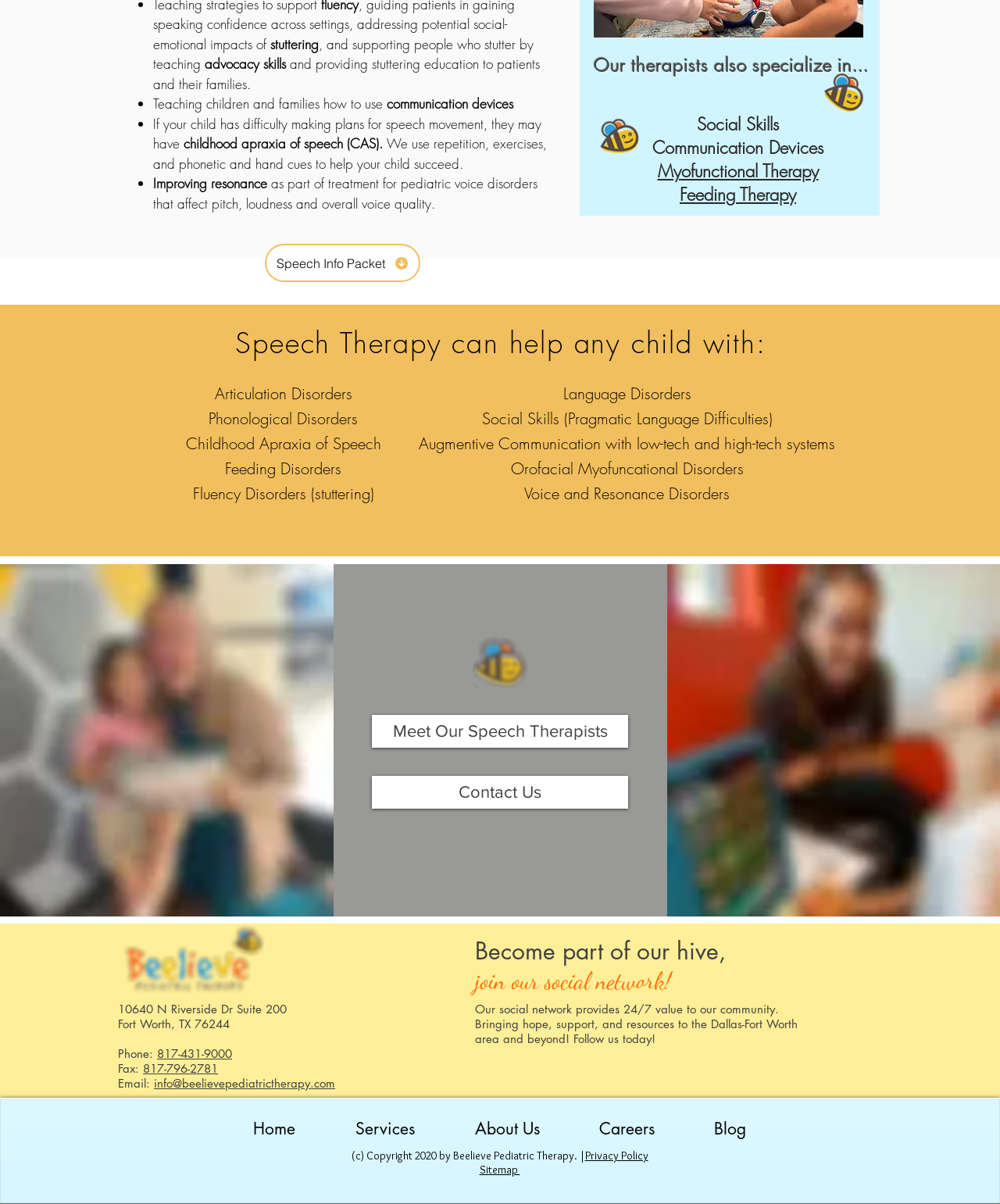What is the phone number of Beelieve Pediatric Therapy?
Based on the image, provide a one-word or brief-phrase response.

817-431-9000